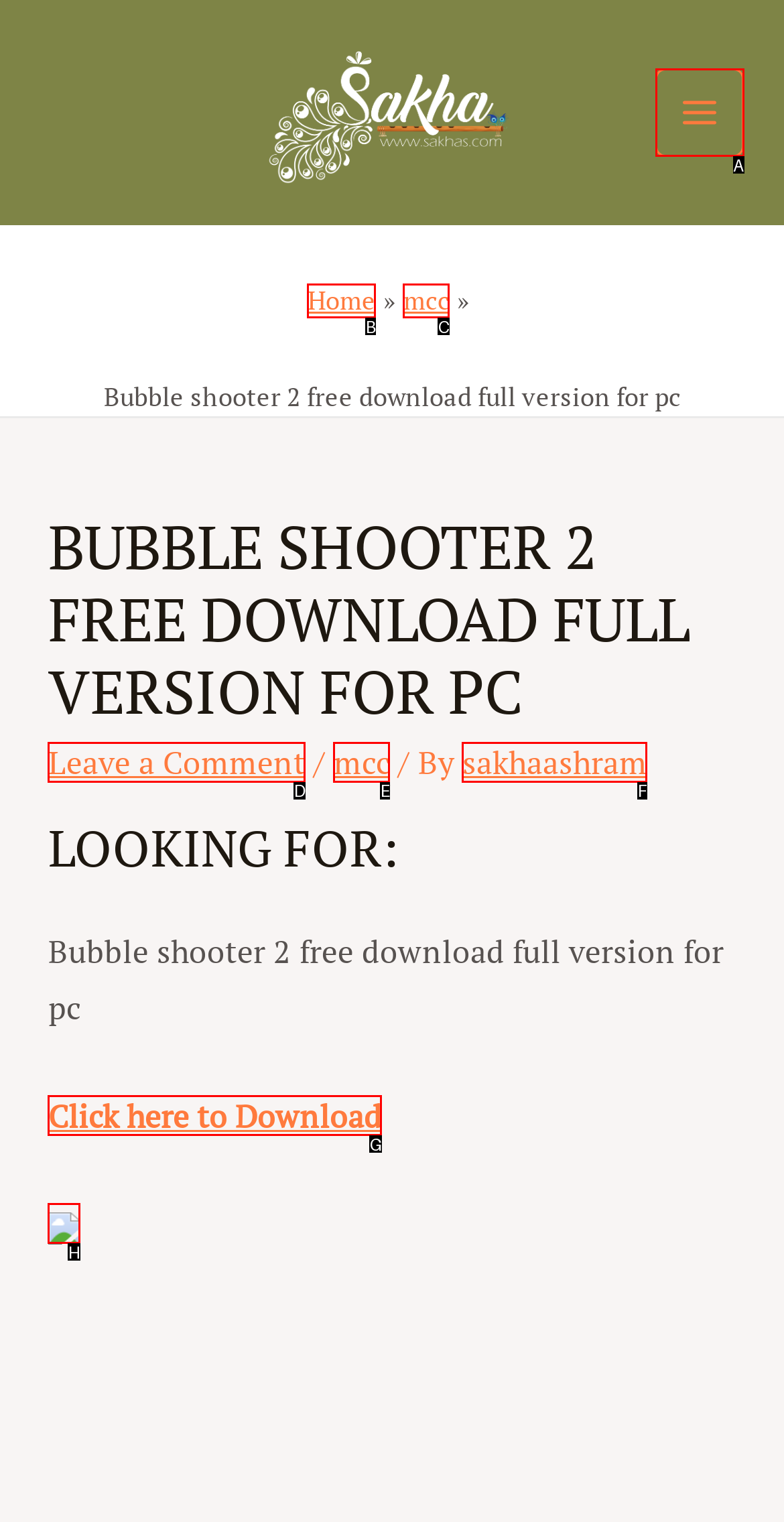From the choices provided, which HTML element best fits the description: mcc? Answer with the appropriate letter.

E